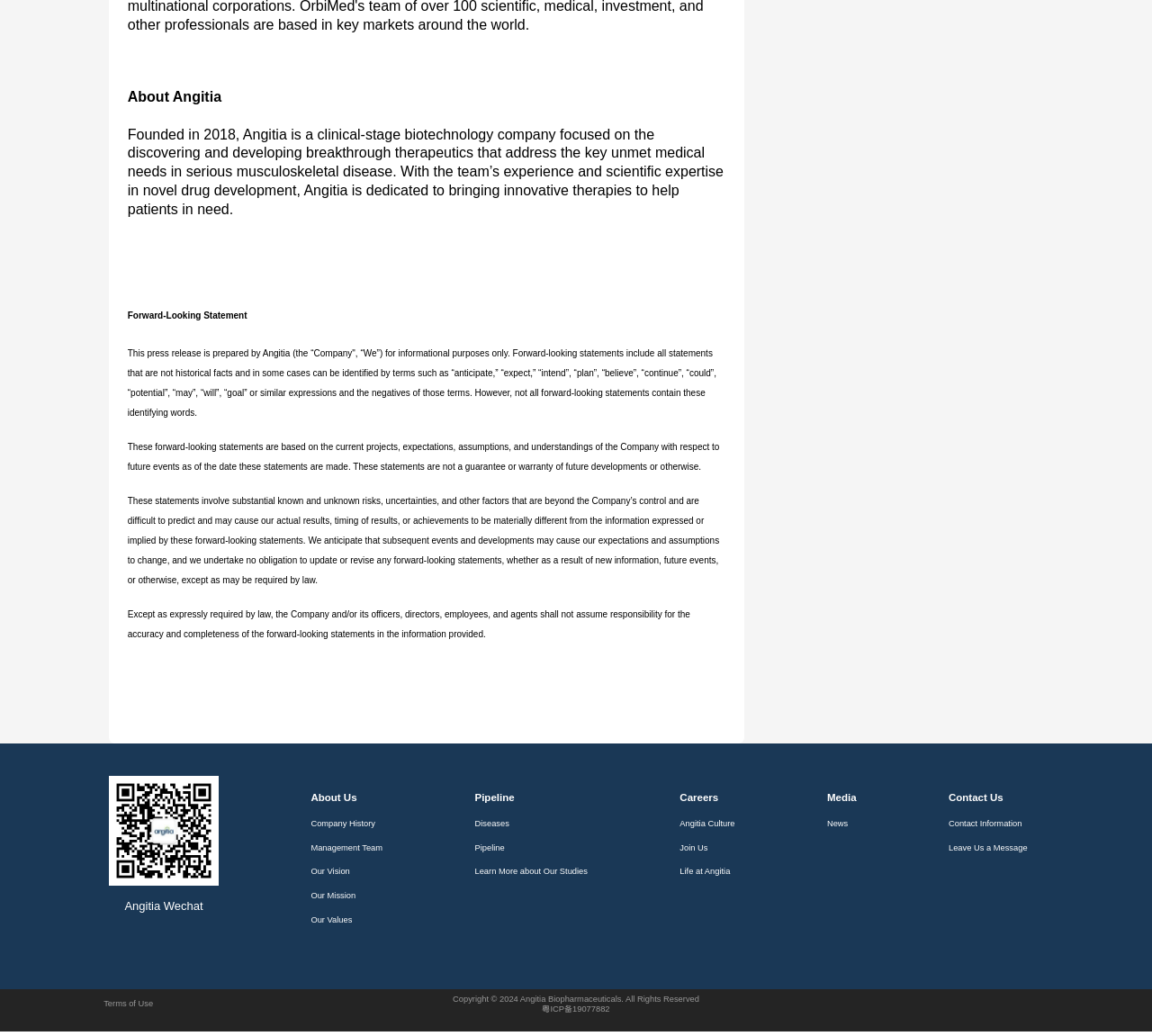Find the UI element described as: "Leave Us a Message" and predict its bounding box coordinates. Ensure the coordinates are four float numbers between 0 and 1, [left, top, right, bottom].

[0.823, 0.81, 0.892, 0.826]